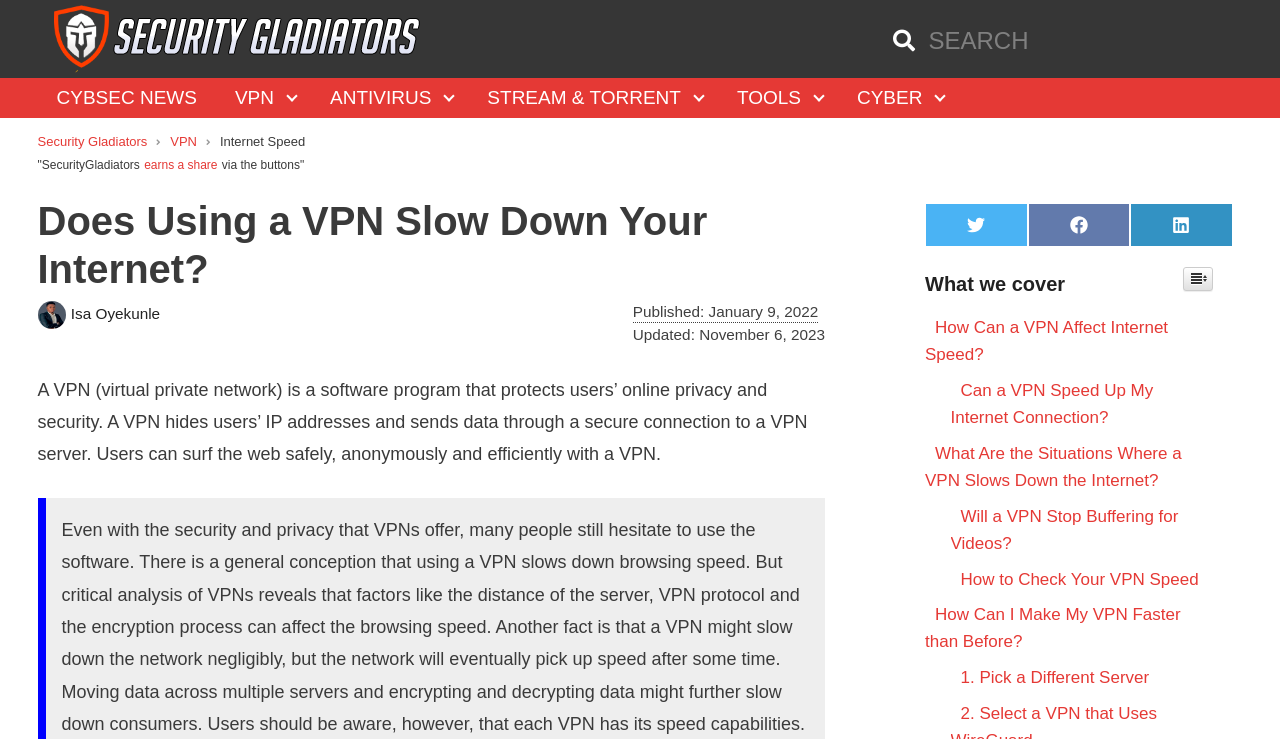Identify the bounding box coordinates of the part that should be clicked to carry out this instruction: "Search for something".

[0.686, 0.018, 0.971, 0.094]